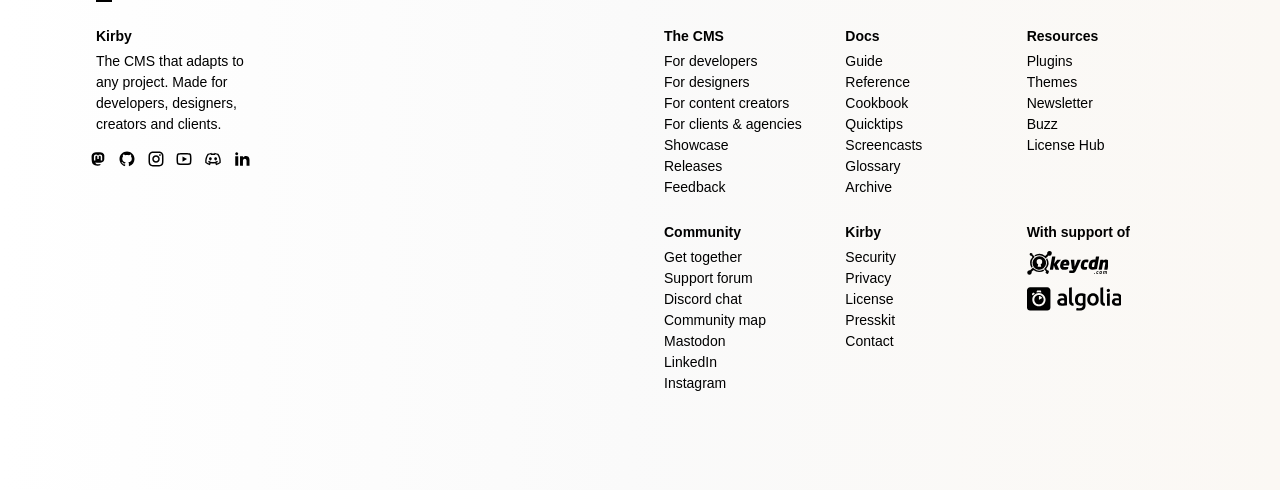Find the bounding box of the UI element described as follows: "For clients & agencies".

[0.519, 0.233, 0.642, 0.276]